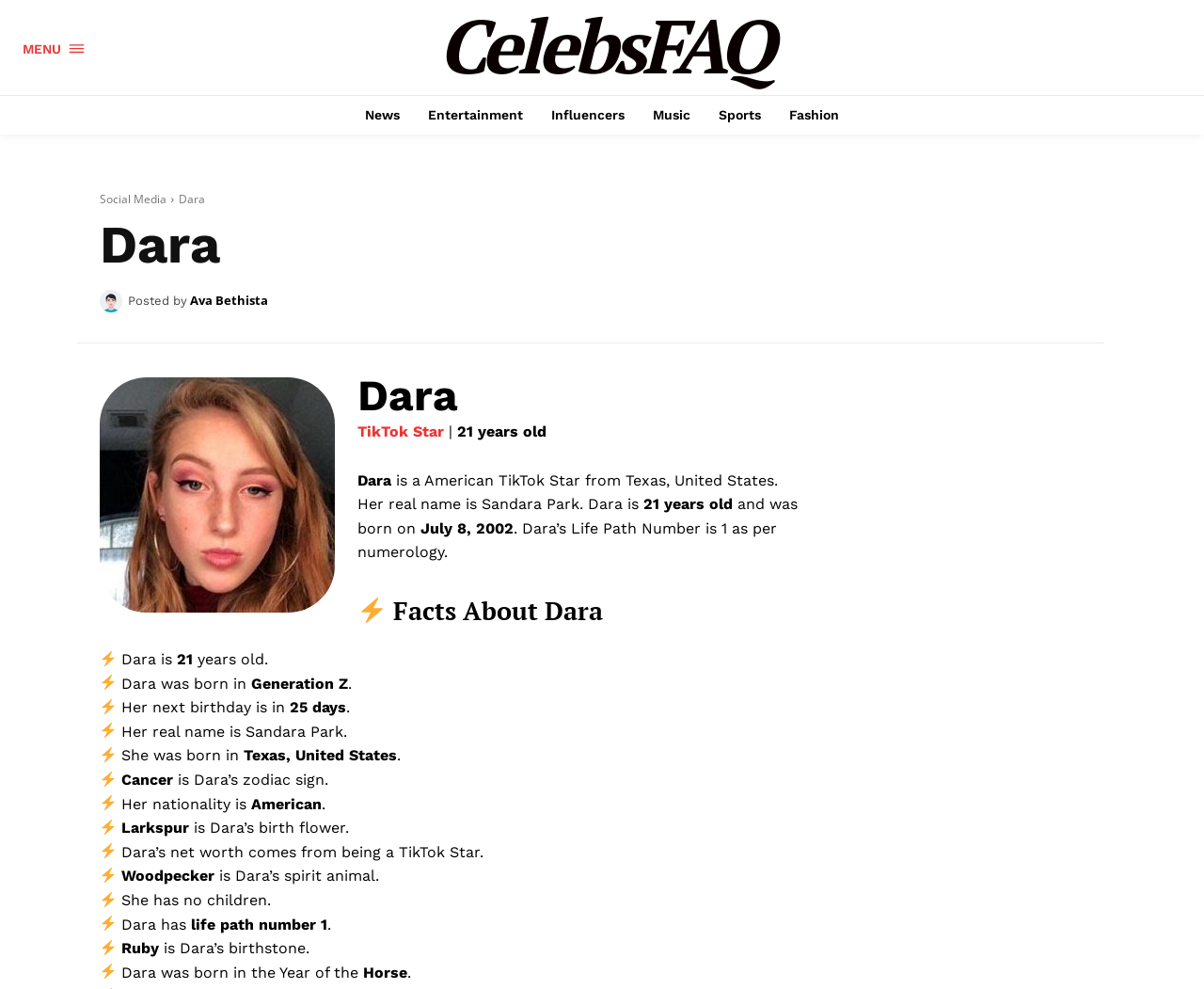Please predict the bounding box coordinates of the element's region where a click is necessary to complete the following instruction: "Learn about Dara's birth flower". The coordinates should be represented by four float numbers between 0 and 1, i.e., [left, top, right, bottom].

[0.101, 0.828, 0.157, 0.846]